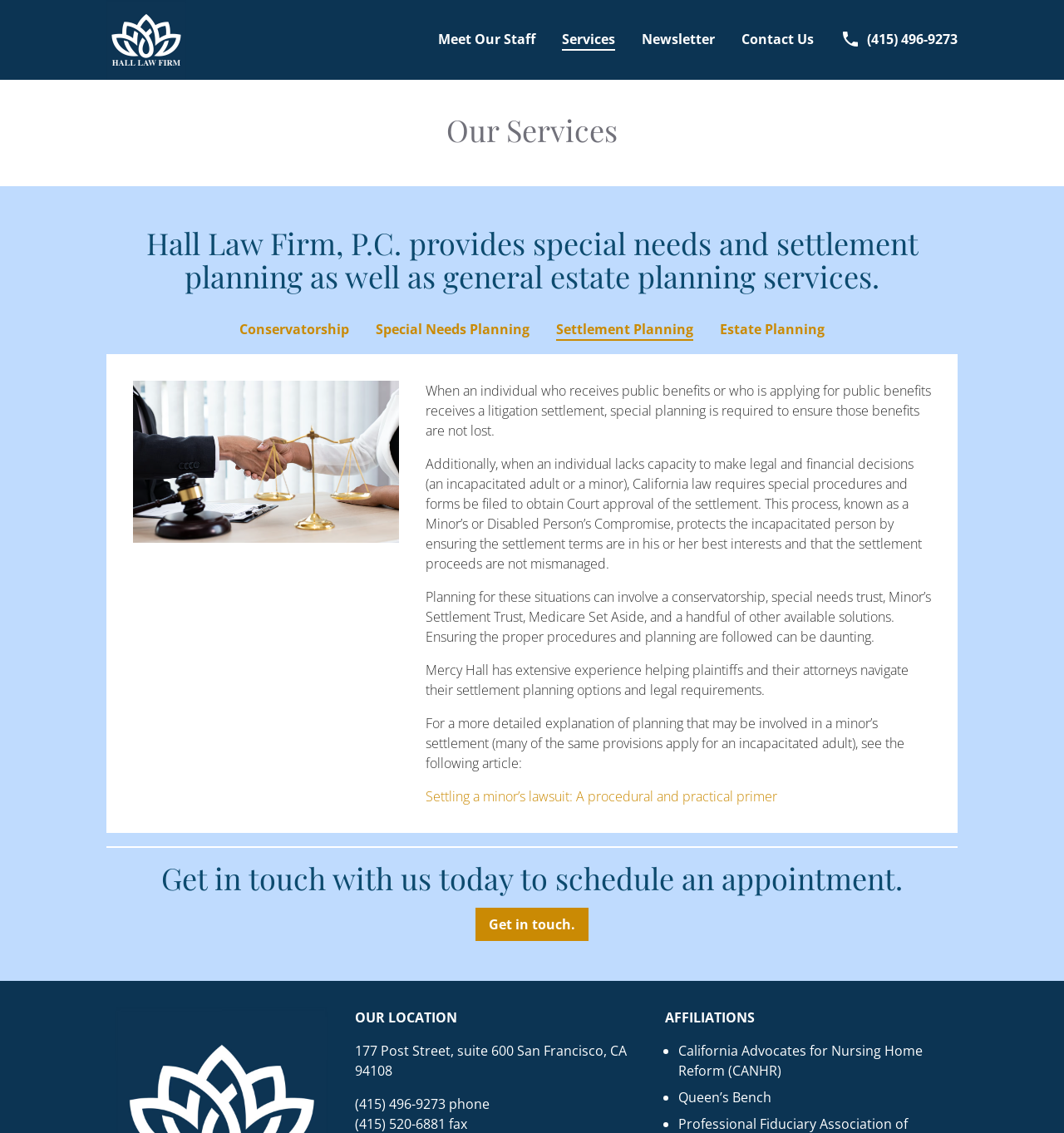Please find and report the bounding box coordinates of the element to click in order to perform the following action: "Click Conservatorship". The coordinates should be expressed as four float numbers between 0 and 1, in the format [left, top, right, bottom].

[0.225, 0.282, 0.328, 0.301]